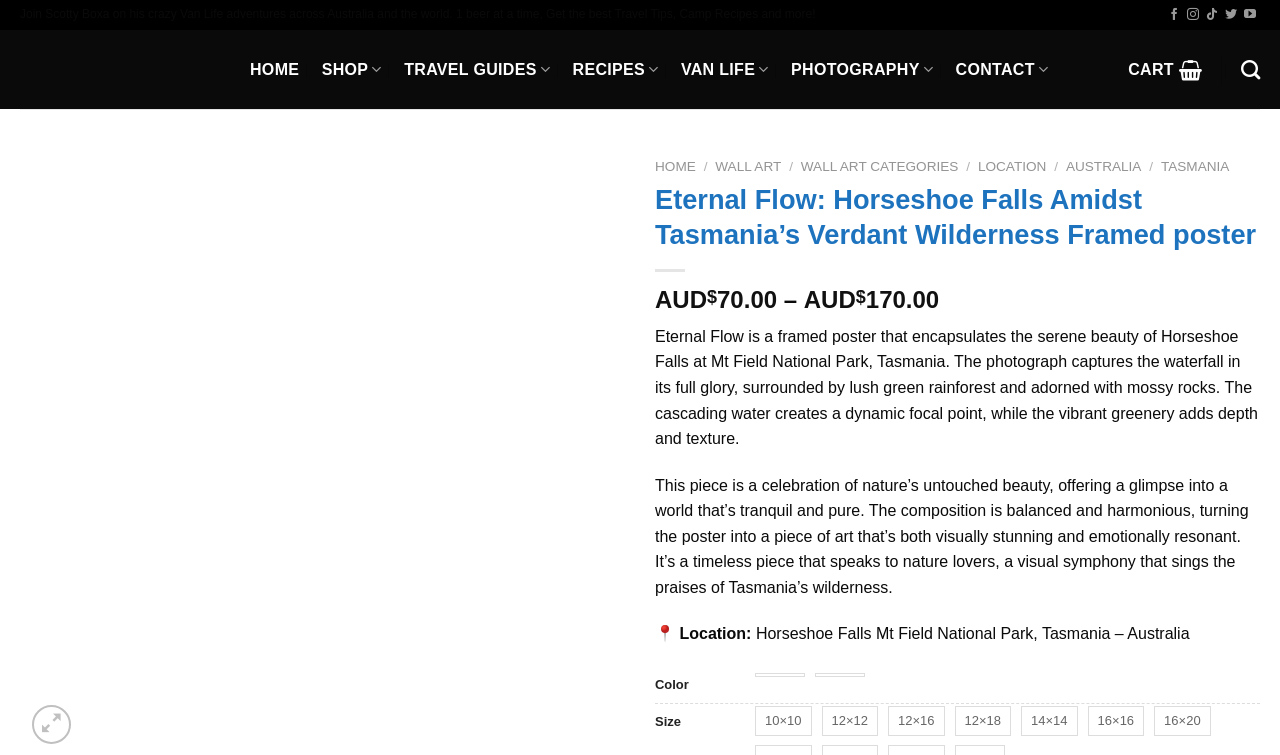Identify the main heading from the webpage and provide its text content.

Eternal Flow: Horseshoe Falls Amidst Tasmania’s Verdant Wilderness Framed poster